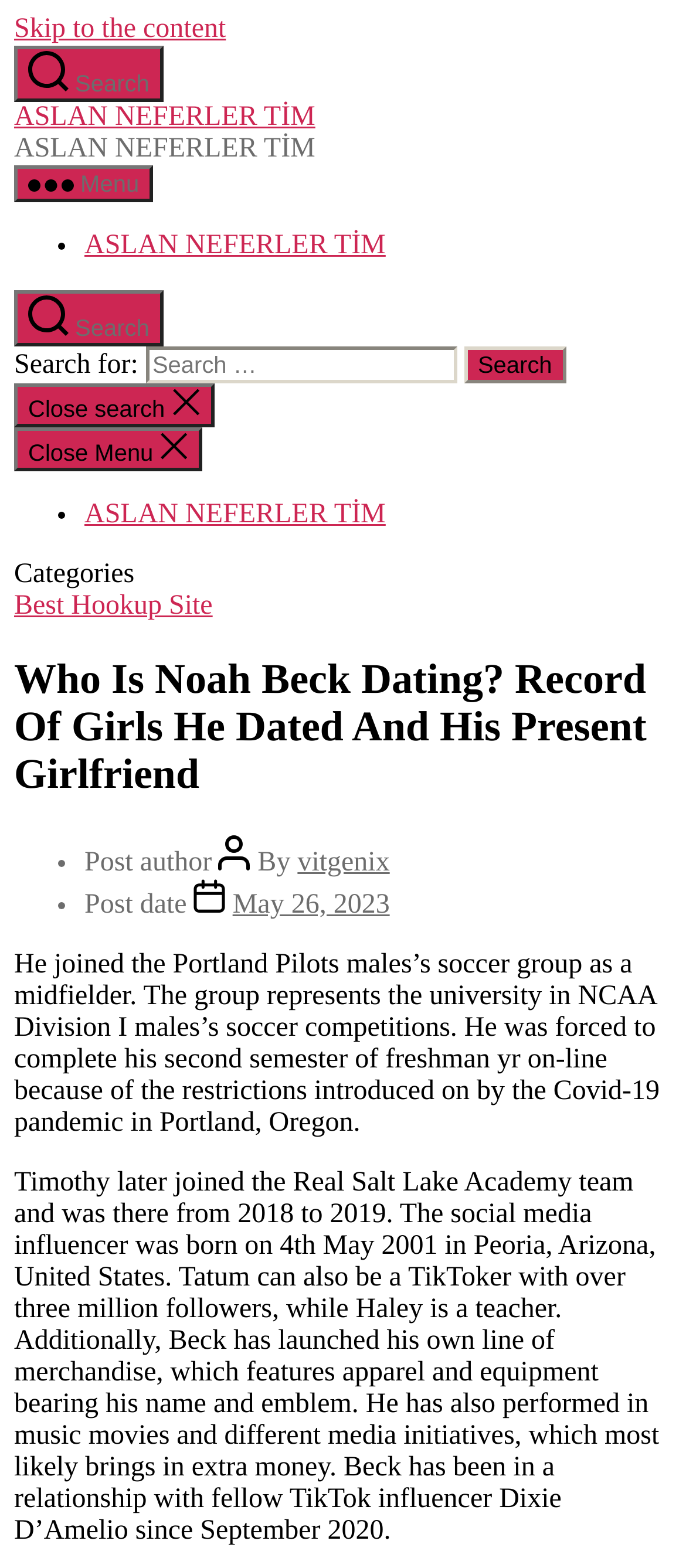Identify the bounding box coordinates of the region I need to click to complete this instruction: "Go to ASLAN NEFERLER TİM".

[0.123, 0.147, 0.562, 0.166]